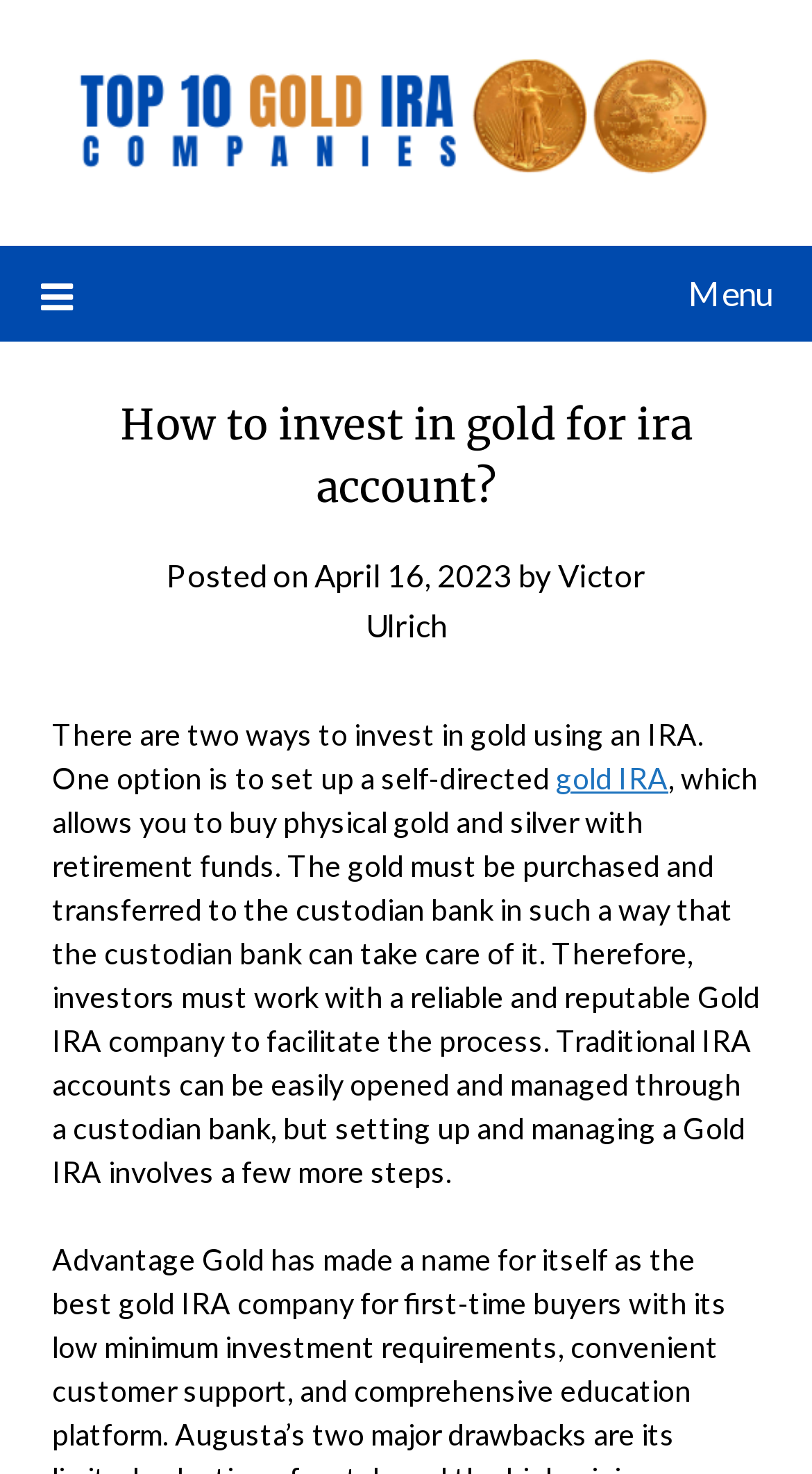Who wrote the article? Using the information from the screenshot, answer with a single word or phrase.

Victor Ulrich